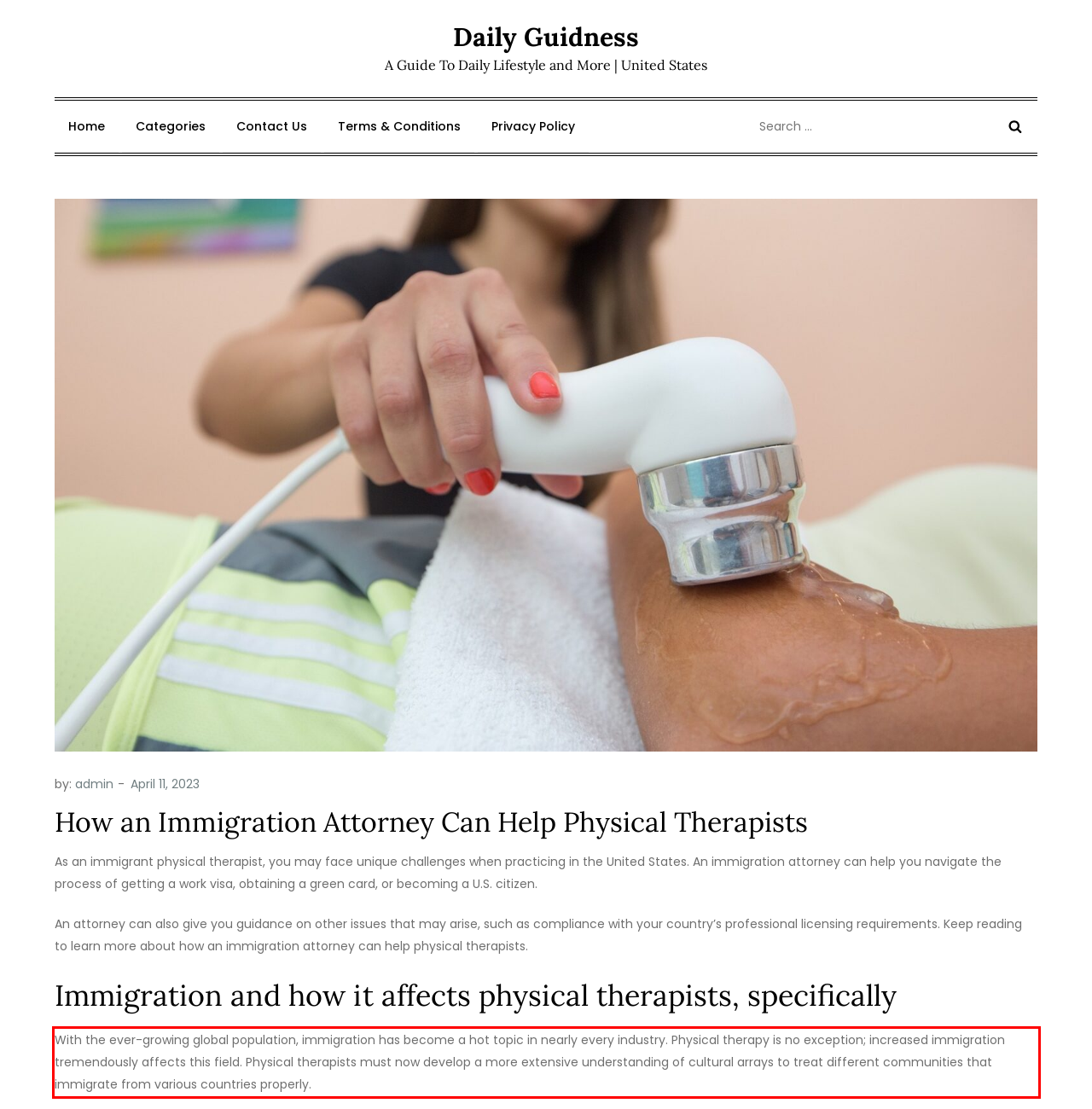Please identify the text within the red rectangular bounding box in the provided webpage screenshot.

With the ever-growing global population, immigration has become a hot topic in nearly every industry. Physical therapy is no exception; increased immigration tremendously affects this field. Physical therapists must now develop a more extensive understanding of cultural arrays to treat different communities that immigrate from various countries properly.